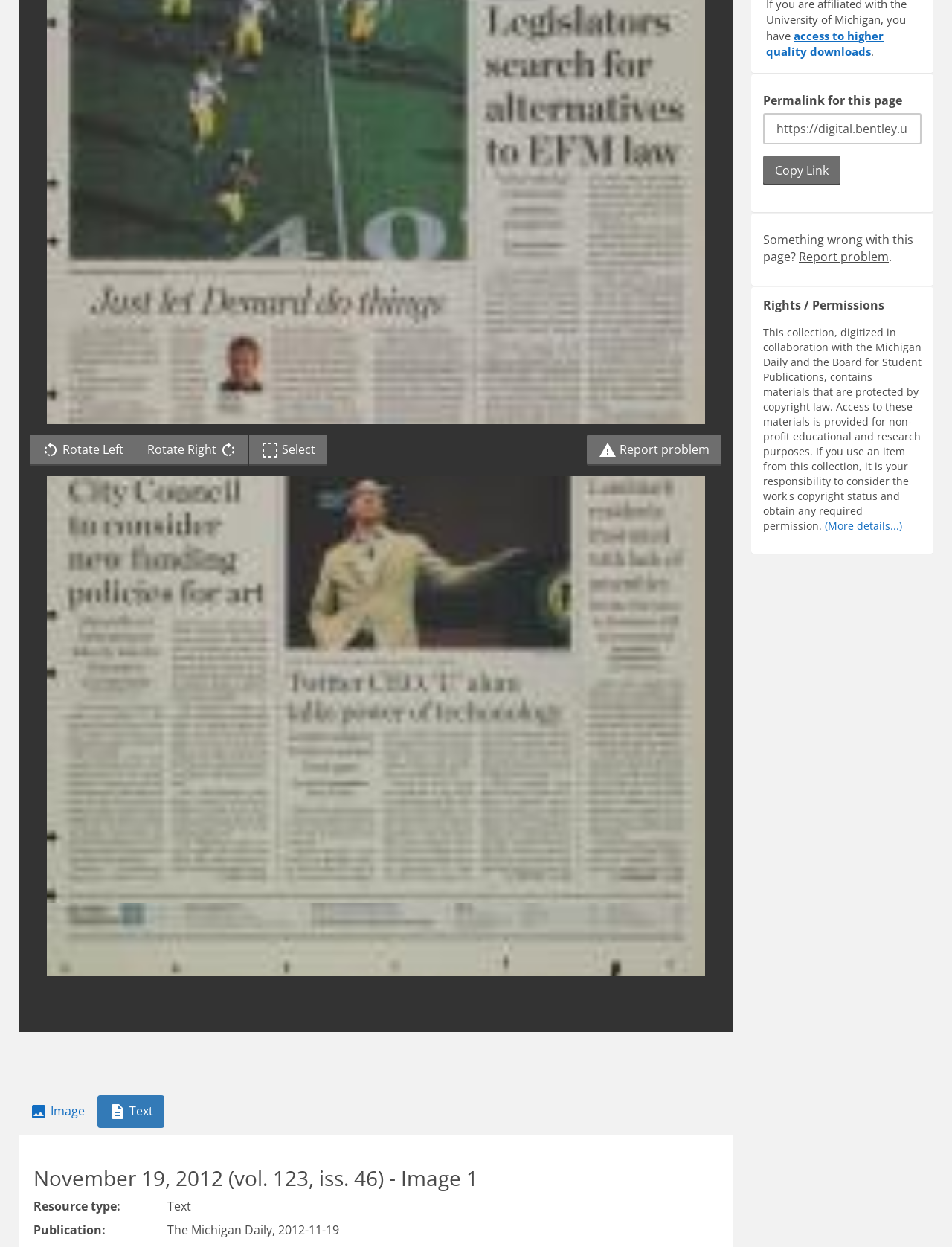Locate the bounding box of the UI element based on this description: "Report problem". Provide four float numbers between 0 and 1 as [left, top, right, bottom].

[0.839, 0.199, 0.934, 0.213]